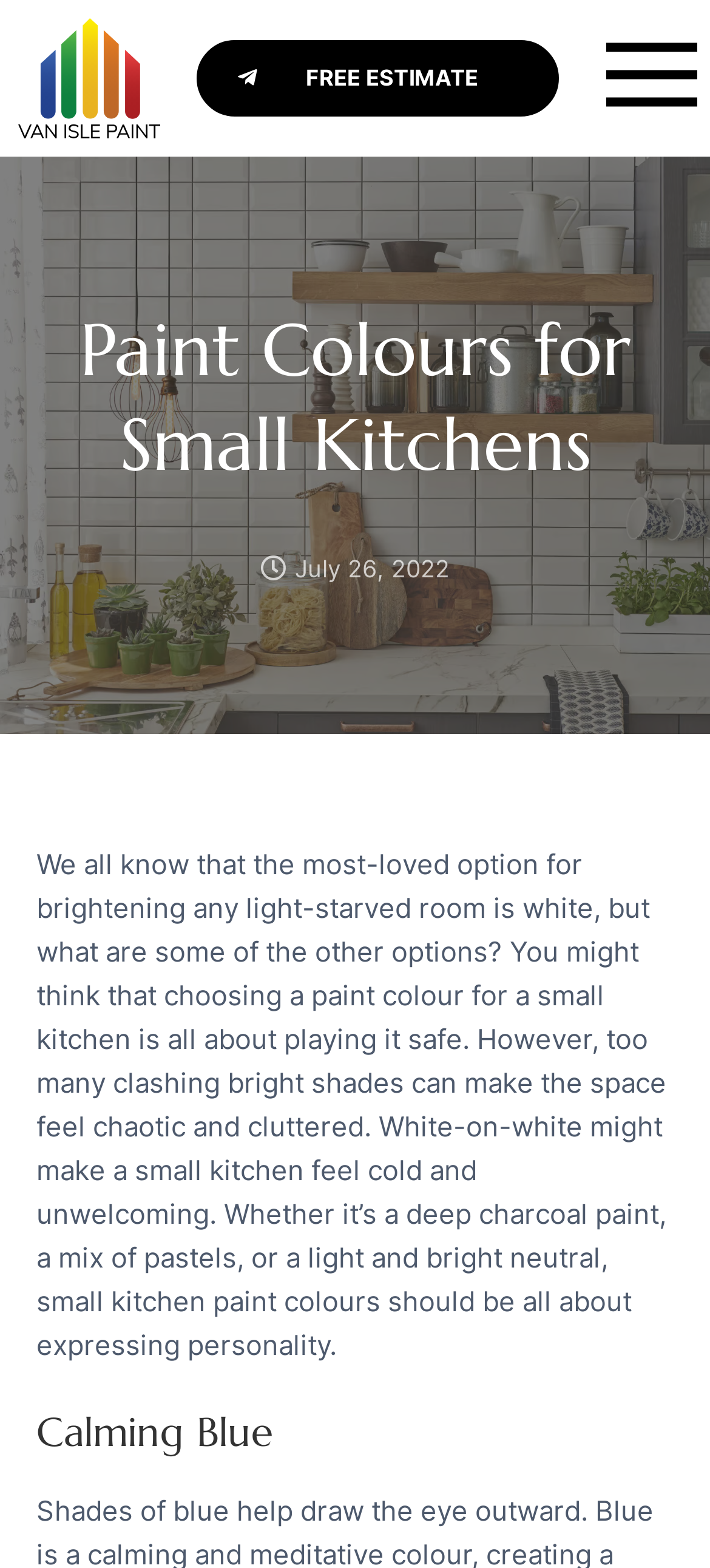Extract the primary heading text from the webpage.

Paint Colours for Small Kitchens